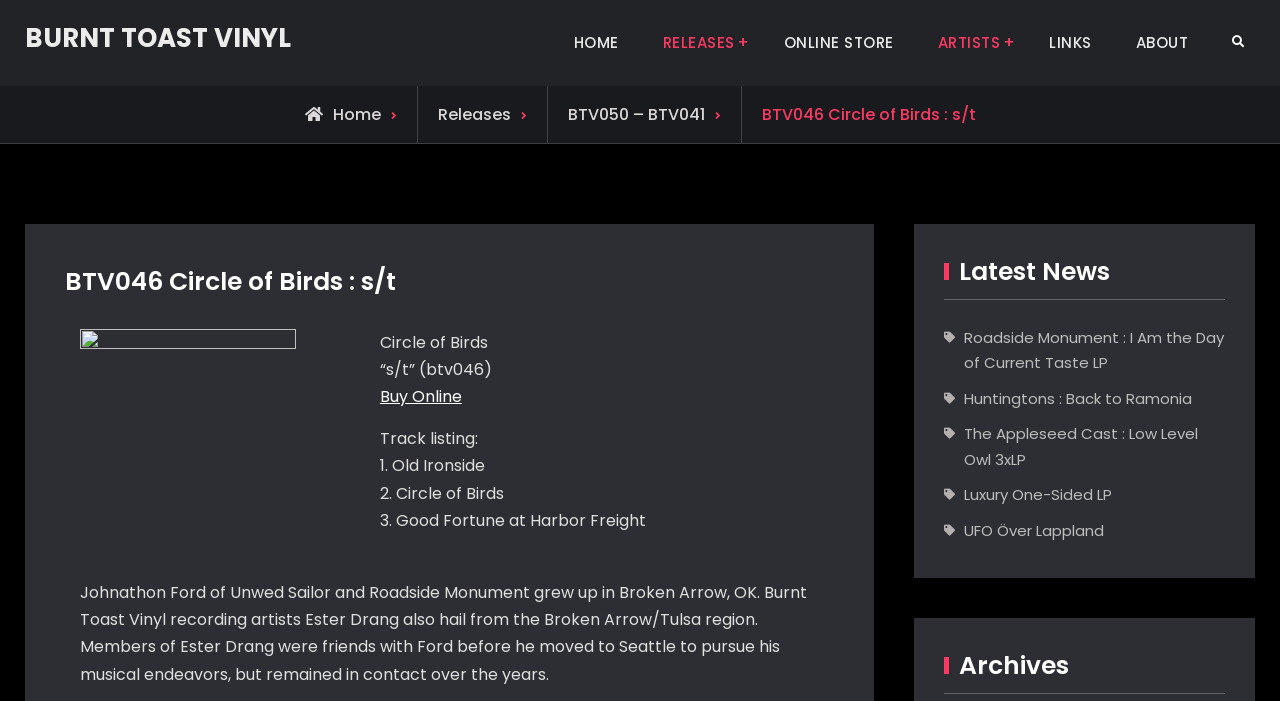What is the name of the label?
Please provide a detailed answer to the question.

I found the answer by looking at the top of the webpage, where it says 'BTV046 Circle of Birds : s/t – BURNT TOAST VINYL'. The label name is 'BURNT TOAST VINYL'.